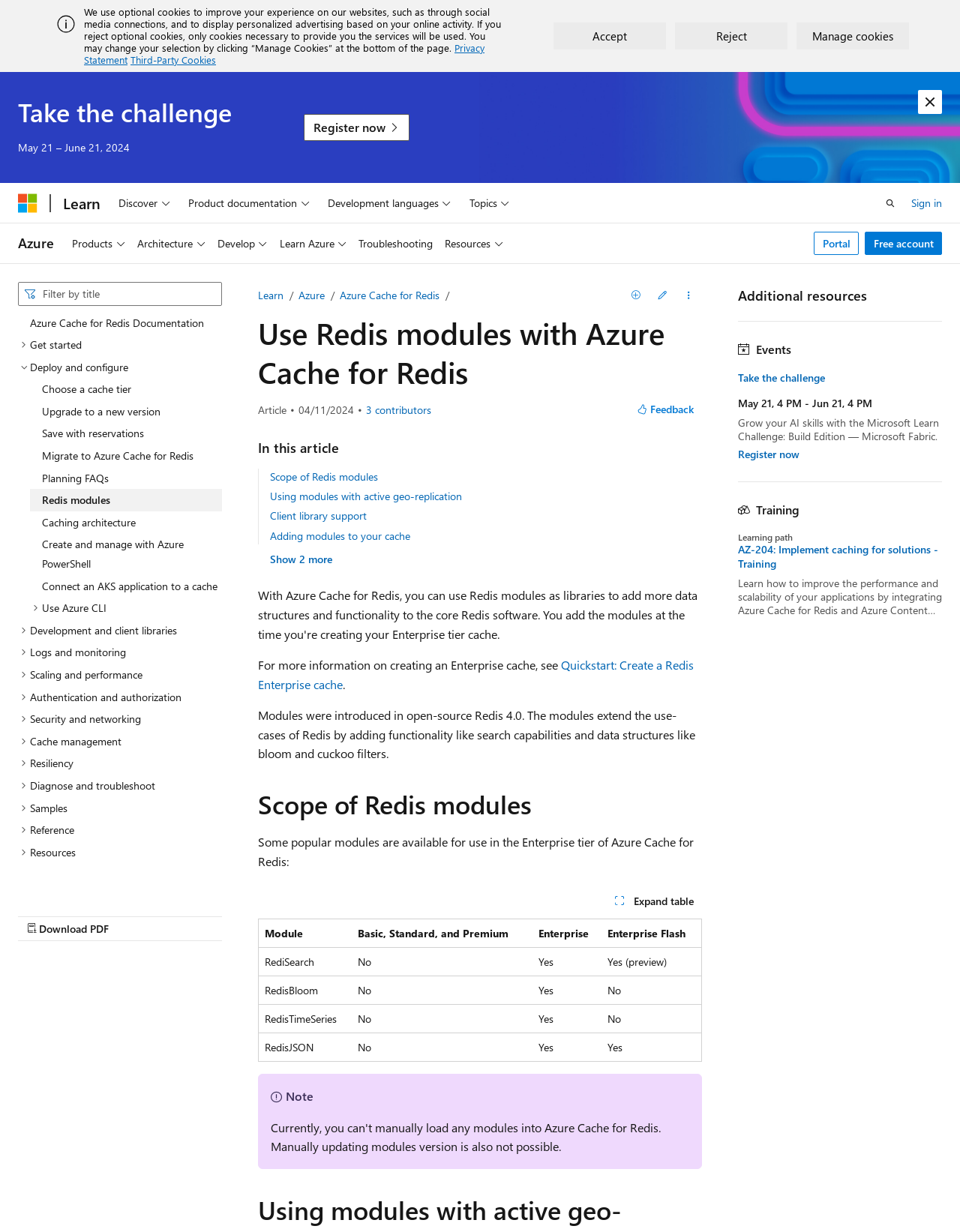Provide your answer in one word or a succinct phrase for the question: 
What is the challenge mentioned on the webpage?

Take the challenge